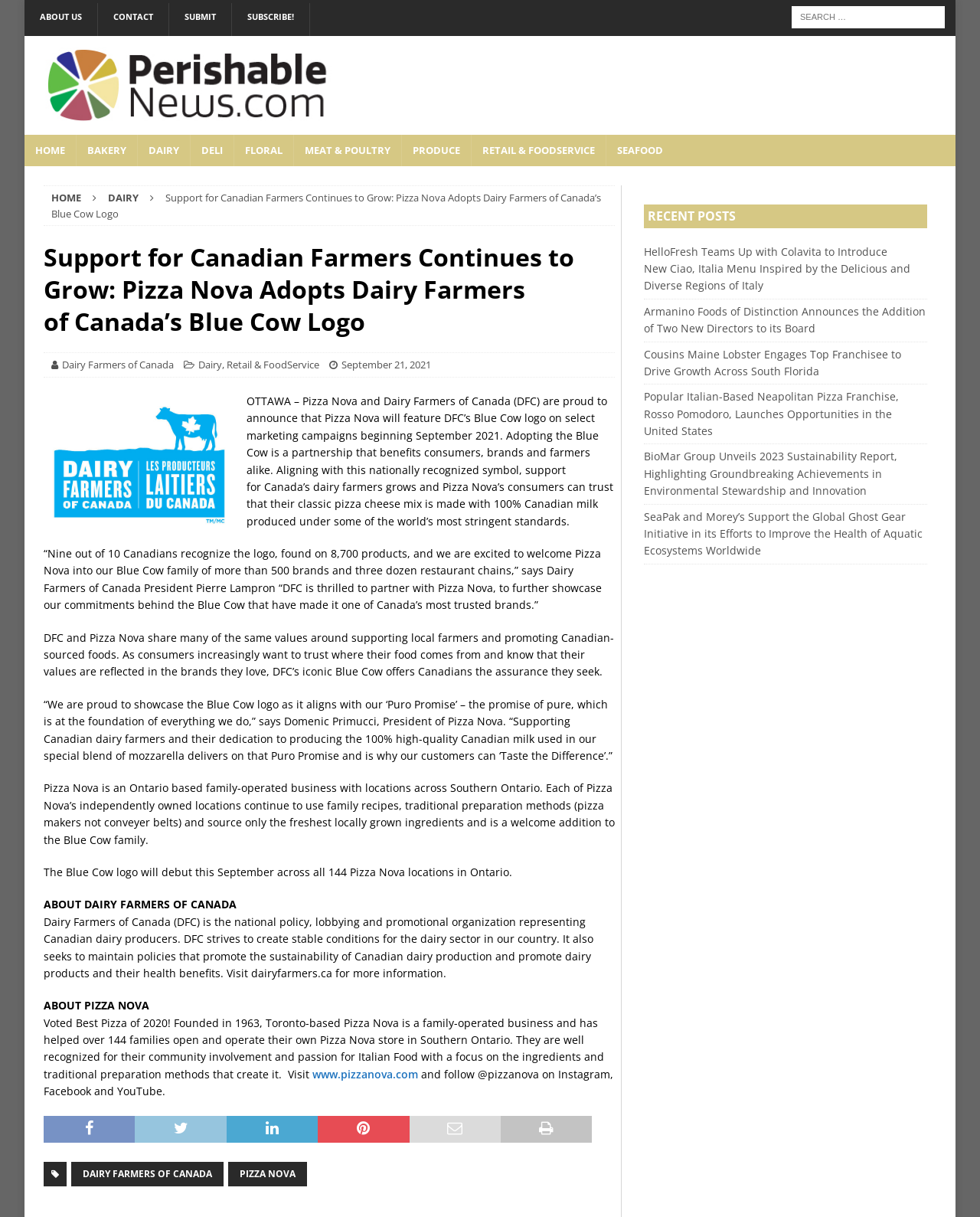Could you indicate the bounding box coordinates of the region to click in order to complete this instruction: "Check out recent posts".

[0.657, 0.168, 0.946, 0.187]